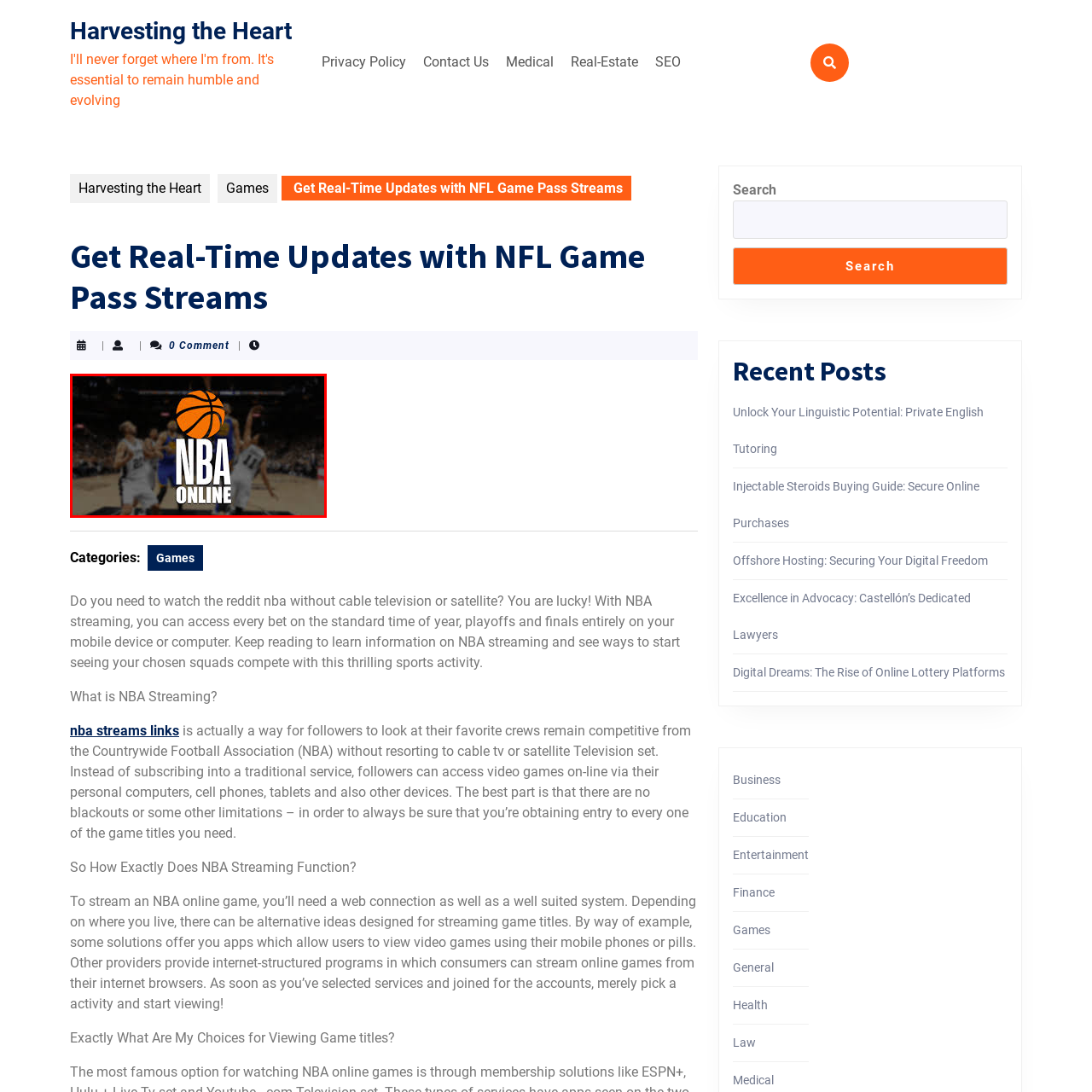Elaborate on the image enclosed by the red box with a detailed description.

The image prominently features the logo for "NBA Online," showcasing a stylized basketball icon in vibrant orange set against a dynamic backdrop of a basketball game in action. Players are energetically engaged on the court, capturing the intensity and excitement of live basketball. This visual encapsulates the essence of streaming NBA games online, appealing to fans eager to watch their favorite teams compete without the limitations of traditional broadcasting. The logo’s bold design emphasizes accessibility and the modern approach to enjoying basketball, making this image a perfect representation of the growing trend in sports streaming.